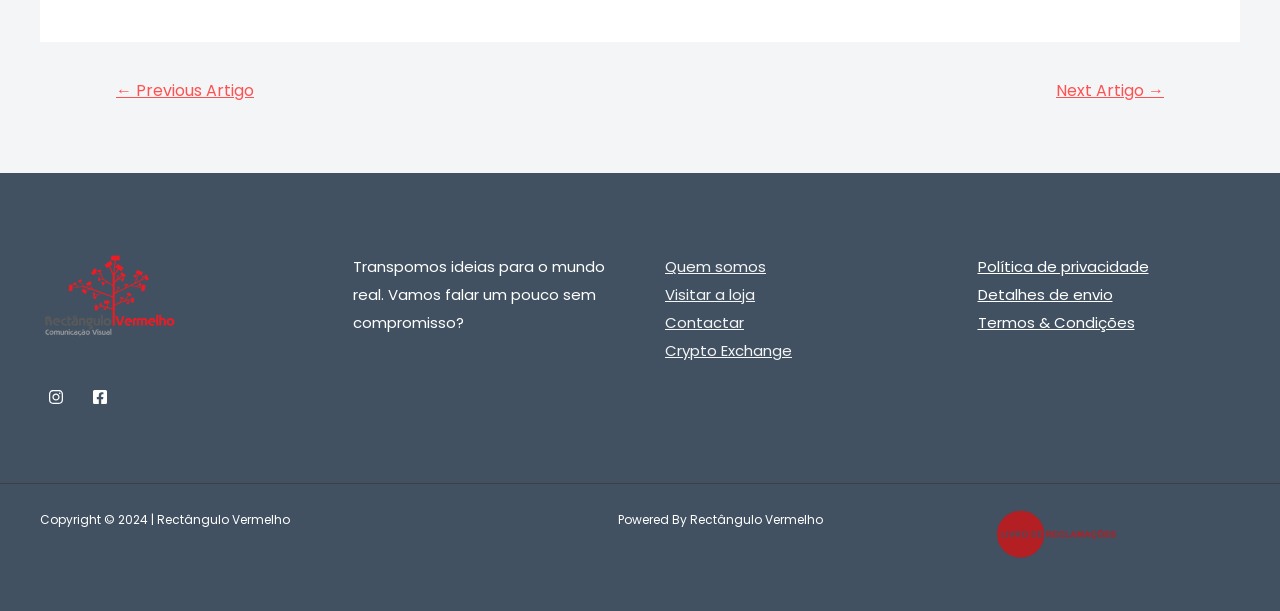Given the description Crypto Exchange, predict the bounding box coordinates of the UI element. Ensure the coordinates are in the format (top-left x, top-left y, bottom-right x, bottom-right y) and all values are between 0 and 1.

[0.52, 0.556, 0.619, 0.591]